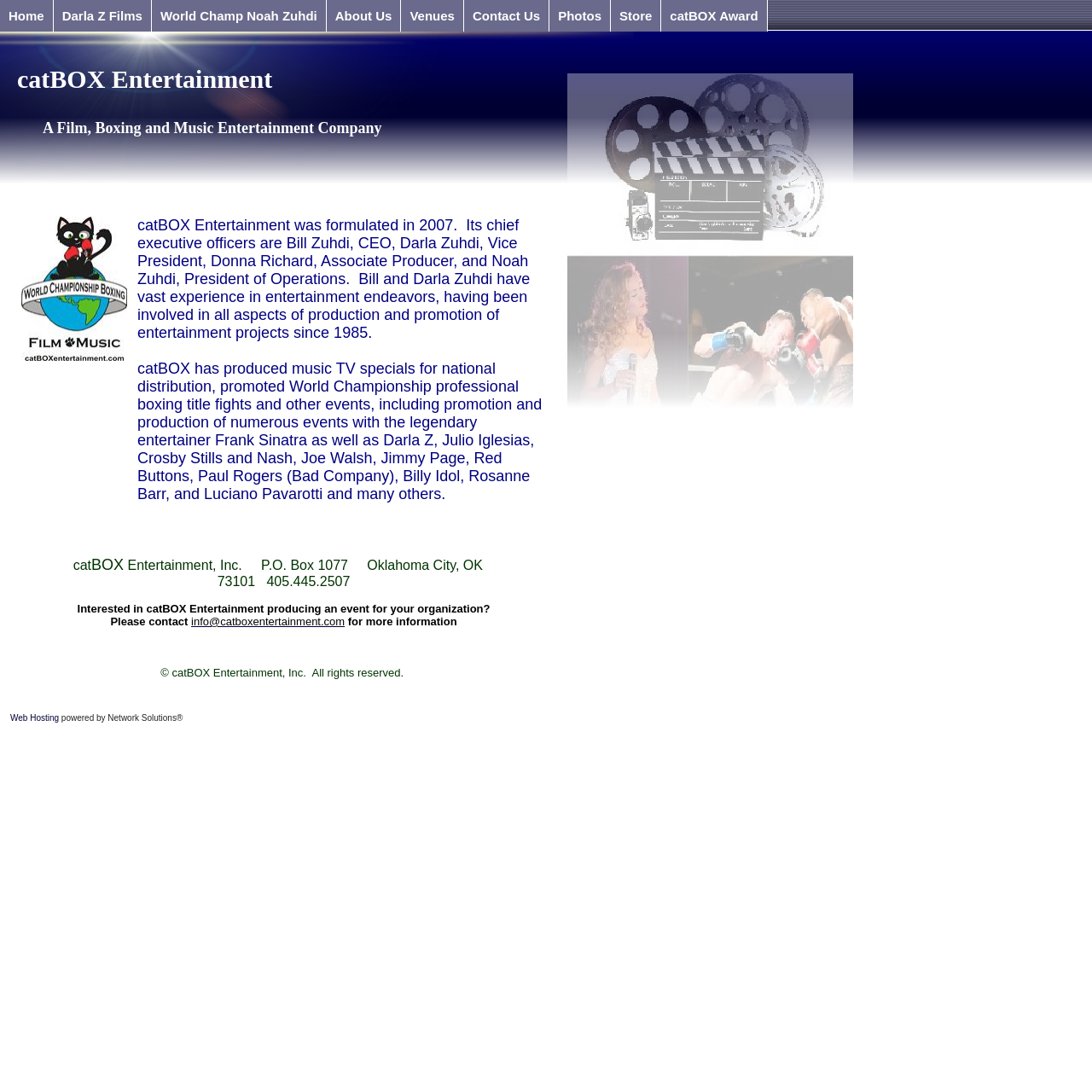What type of entertainment company is catBOX?
Analyze the screenshot and provide a detailed answer to the question.

Based on the webpage structure, it appears to be a company that provides entertainment services in three areas: film, world-class boxing, and concerts. This is inferred from the multiple layout tables and rows, which suggest a categorization of services.